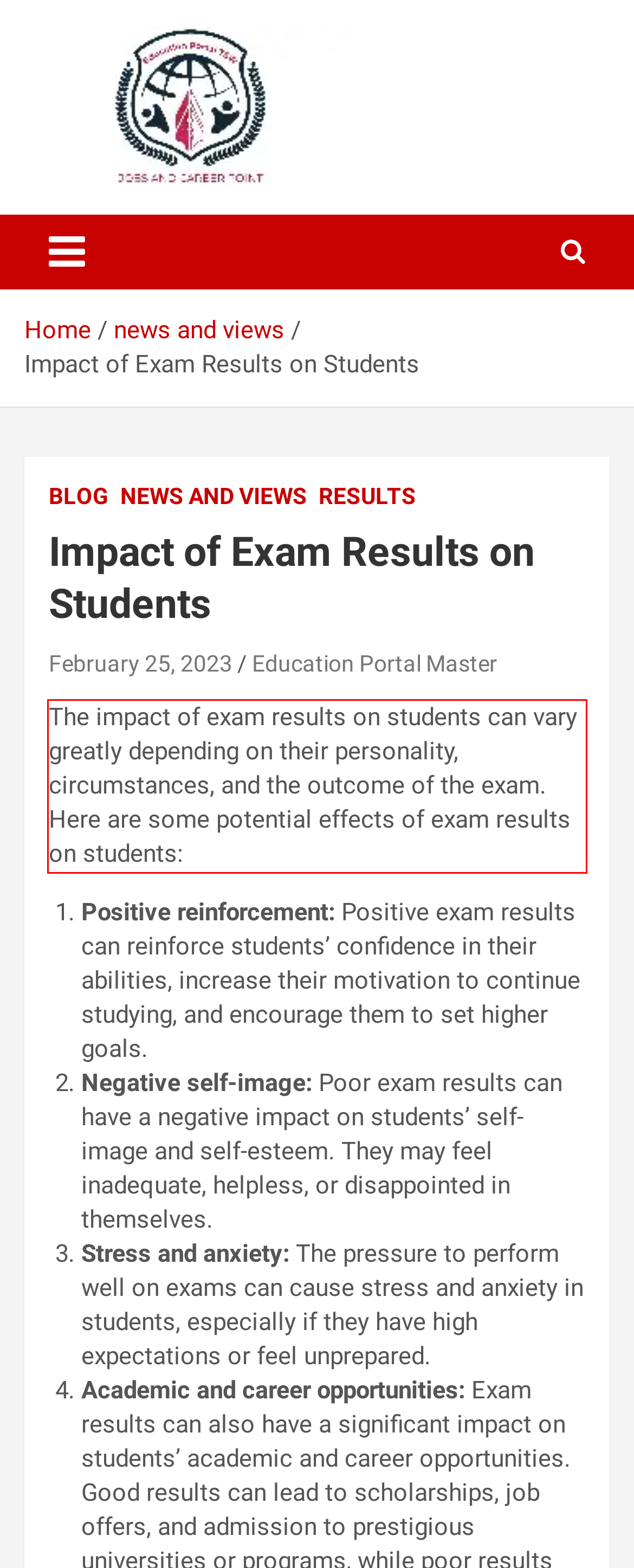Look at the screenshot of the webpage, locate the red rectangle bounding box, and generate the text content that it contains.

The impact of exam results on students can vary greatly depending on their personality, circumstances, and the outcome of the exam. Here are some potential effects of exam results on students: